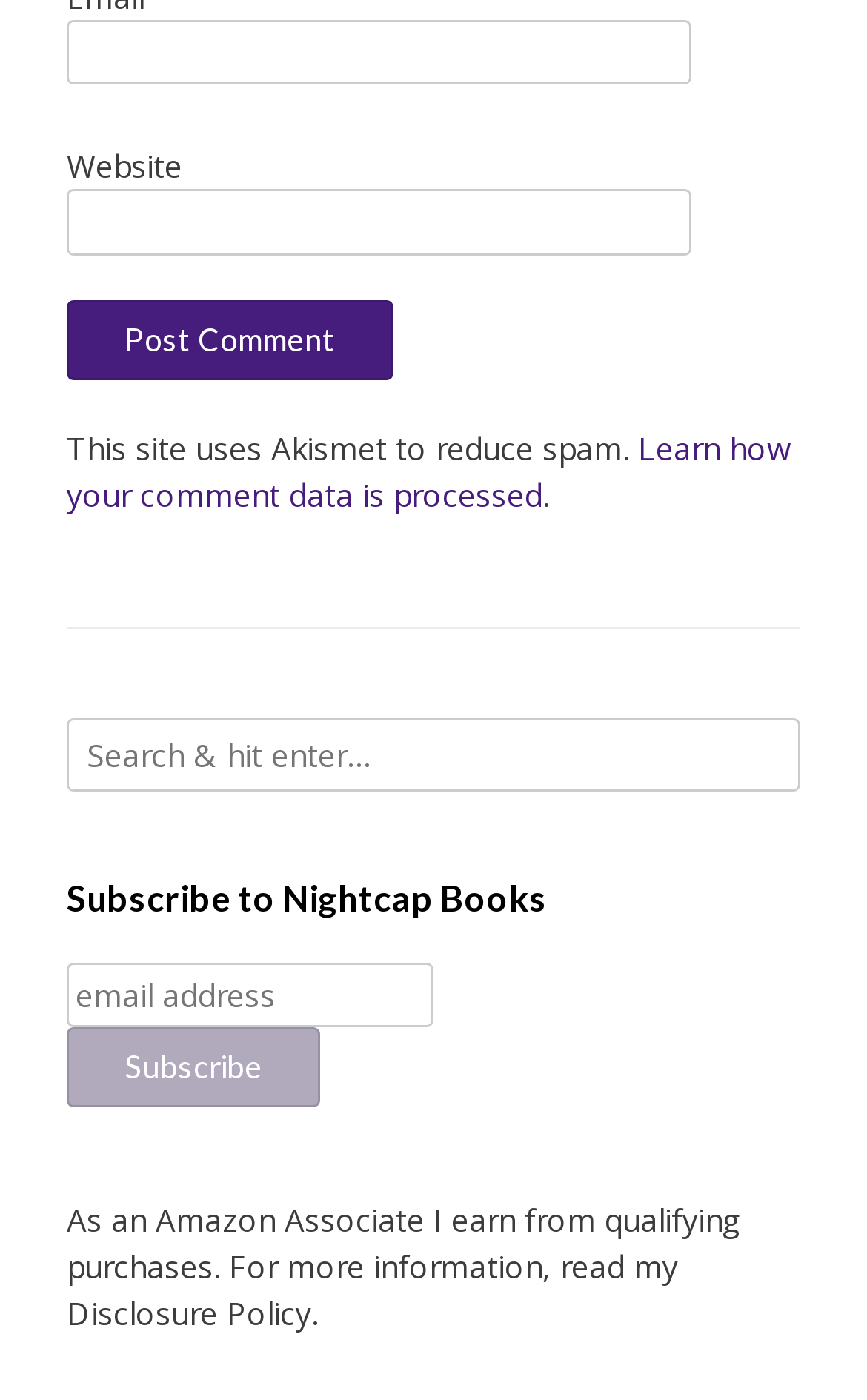Find the bounding box coordinates of the clickable area required to complete the following action: "Subscribe with email".

[0.077, 0.687, 0.5, 0.733]